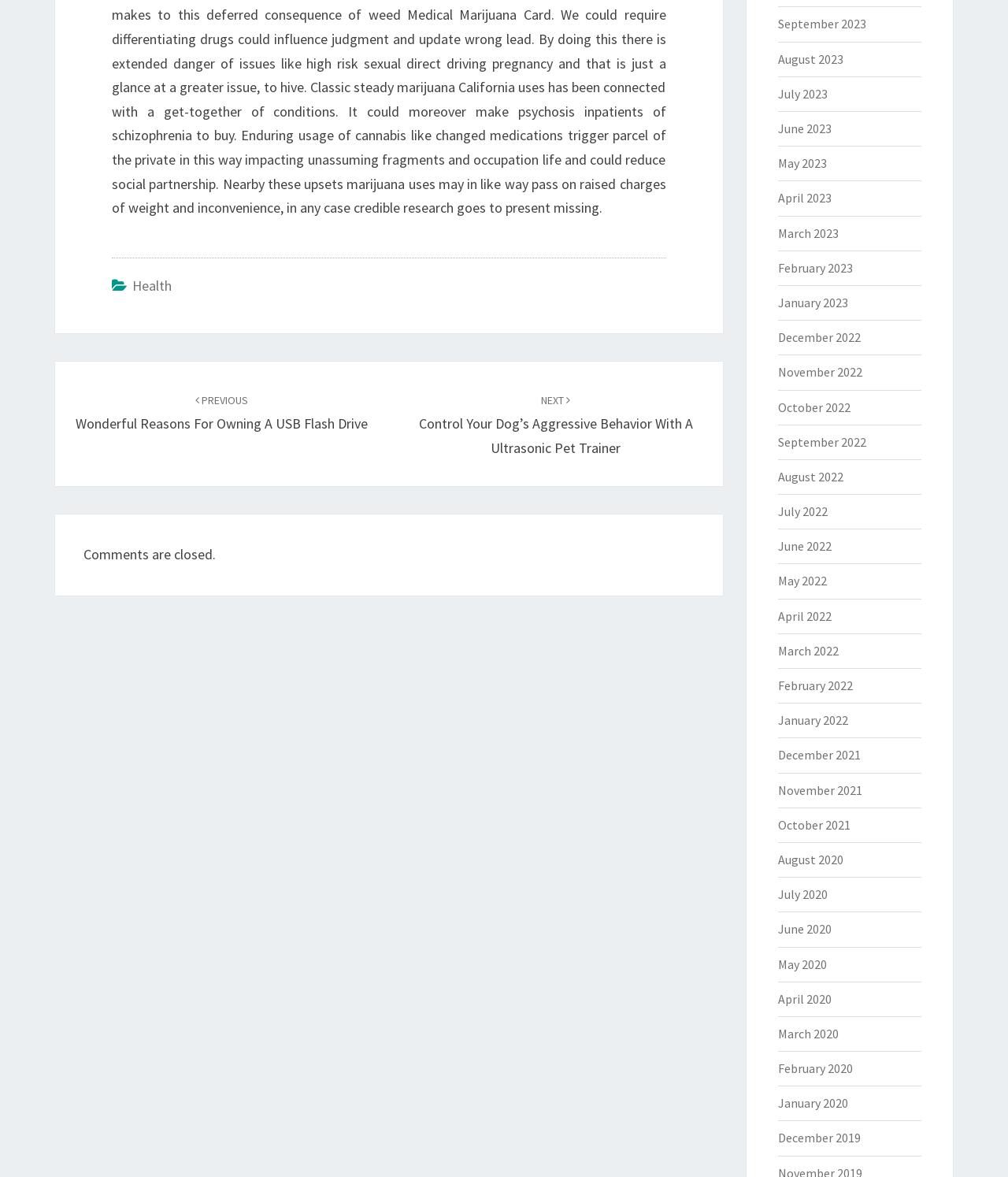For the given element description July 2020, determine the bounding box coordinates of the UI element. The coordinates should follow the format (top-left x, top-left y, bottom-right x, bottom-right y) and be within the range of 0 to 1.

[0.771, 0.753, 0.821, 0.767]